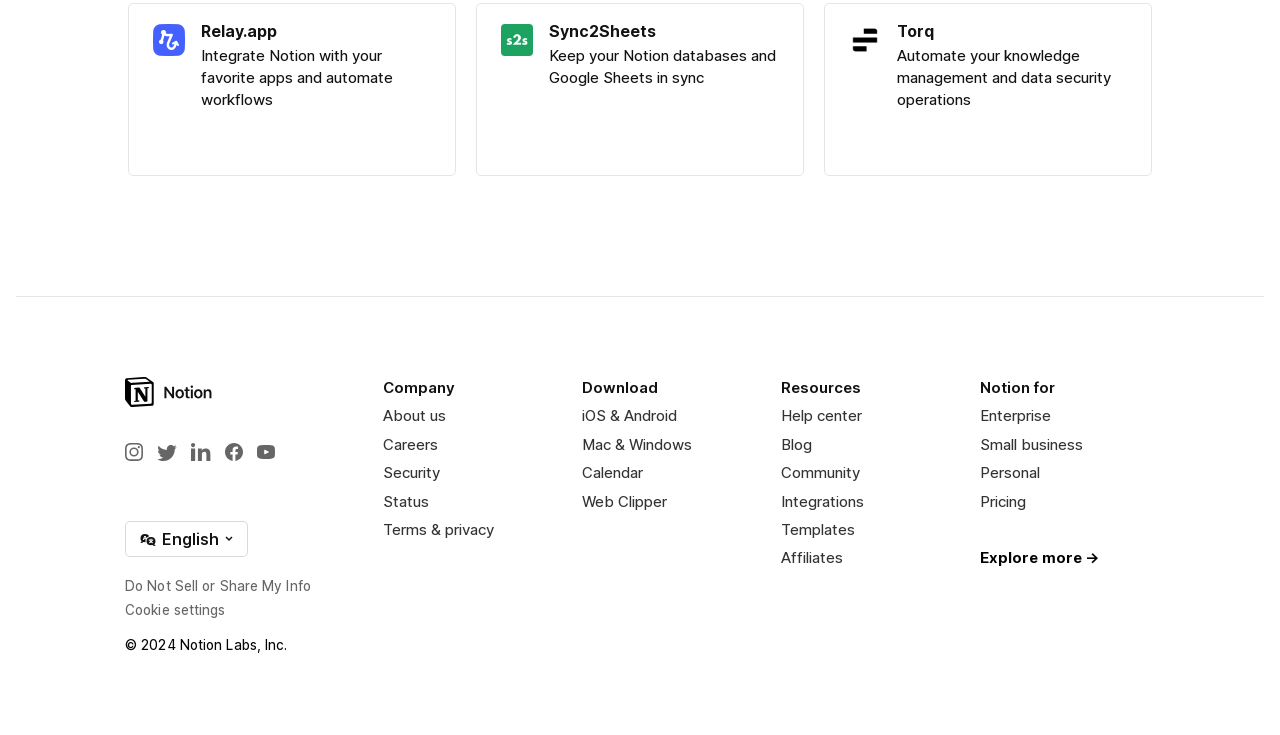Determine the bounding box coordinates of the clickable element necessary to fulfill the instruction: "Open the Instagram social media link". Provide the coordinates as four float numbers within the 0 to 1 range, i.e., [left, top, right, bottom].

[0.093, 0.595, 0.116, 0.635]